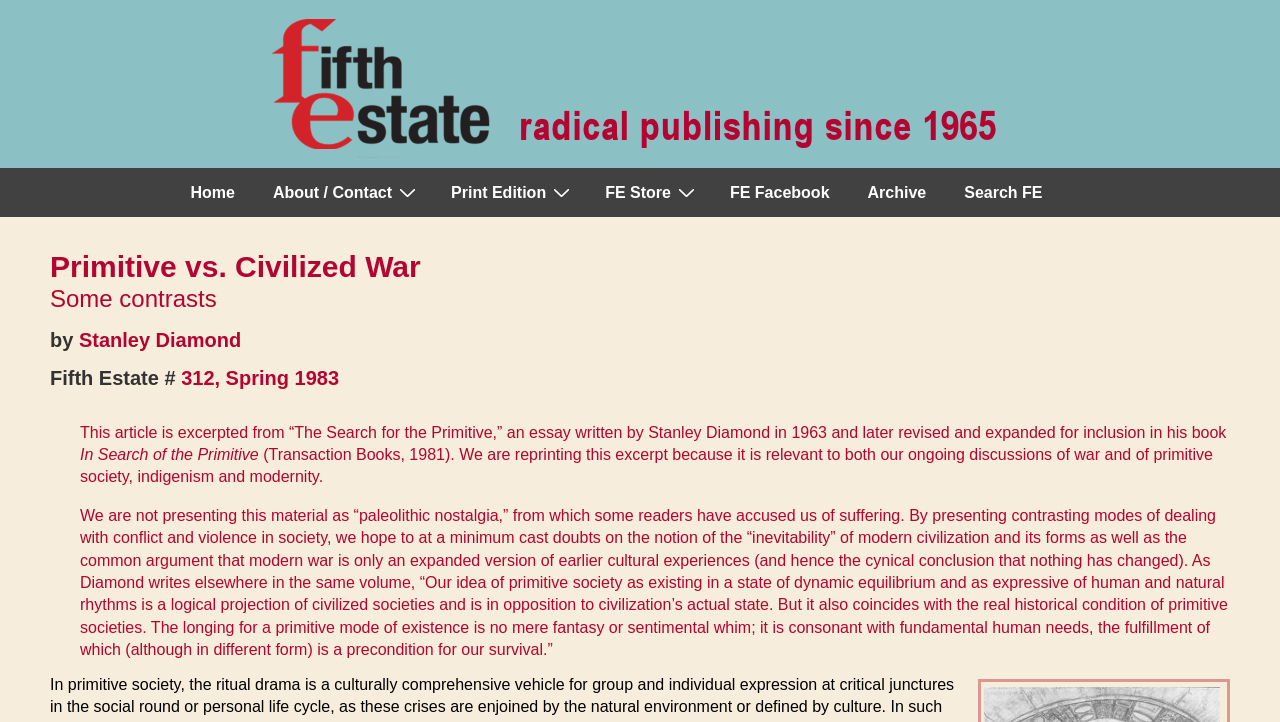Using the description "Home", locate and provide the bounding box of the UI element.

[0.135, 0.234, 0.198, 0.301]